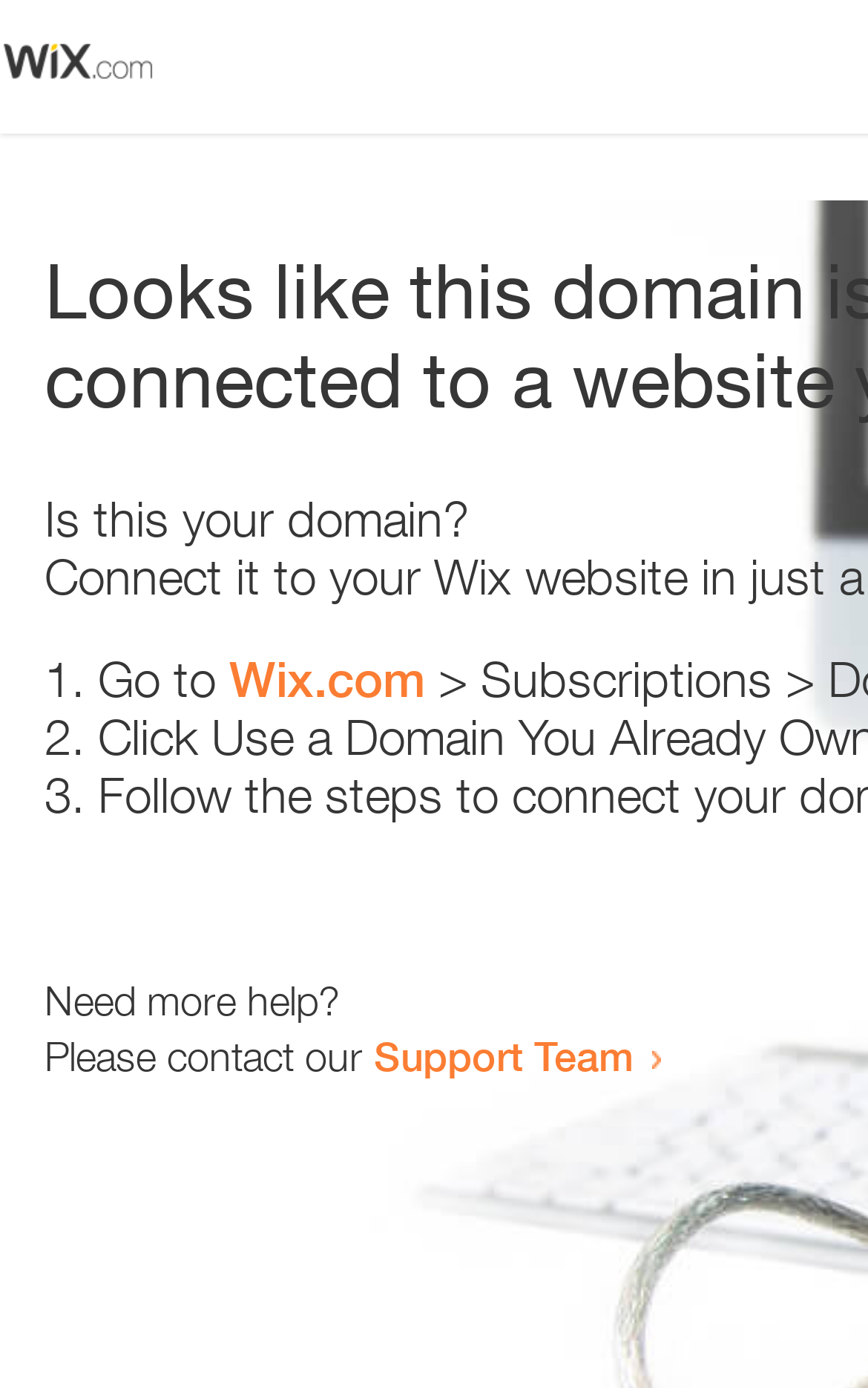What is the purpose of the webpage?
Look at the image and respond with a single word or a short phrase.

Domain resolution